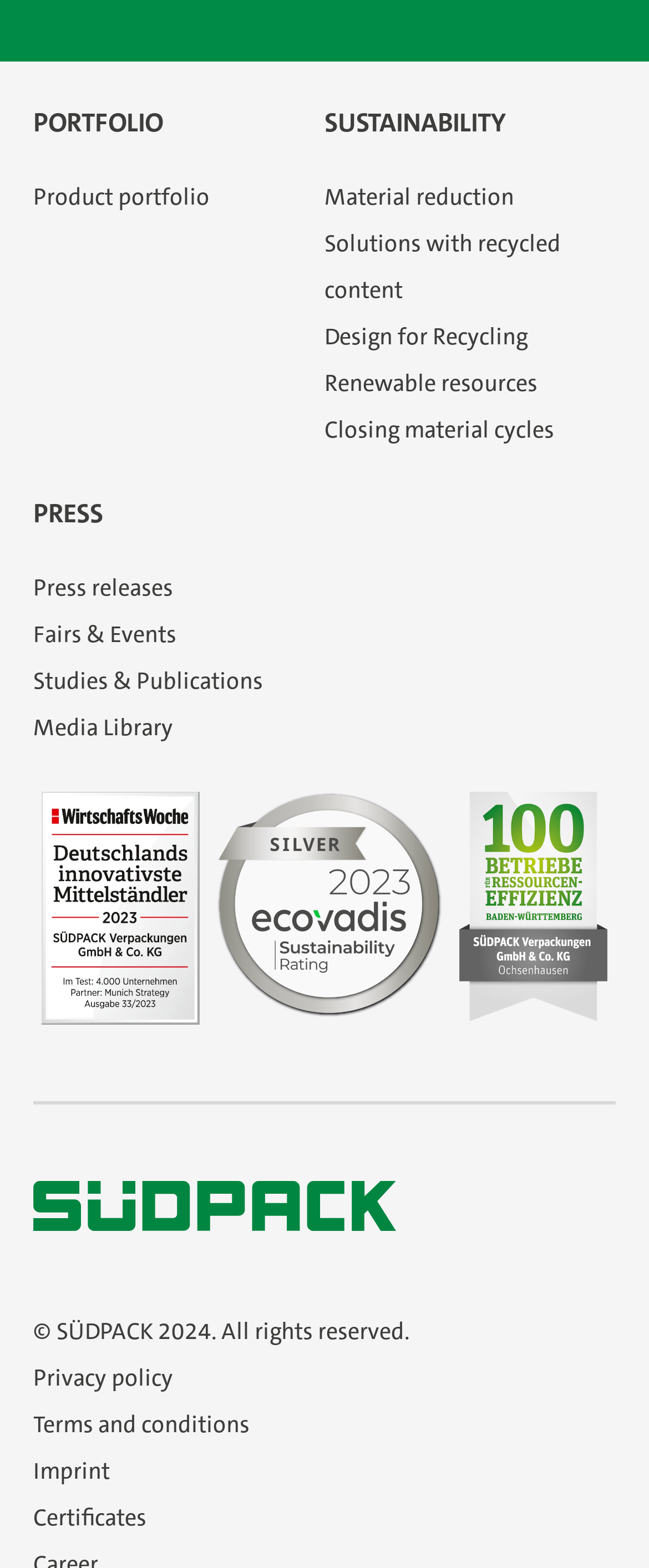Respond with a single word or phrase for the following question: 
What is the year of the copyright statement?

2024